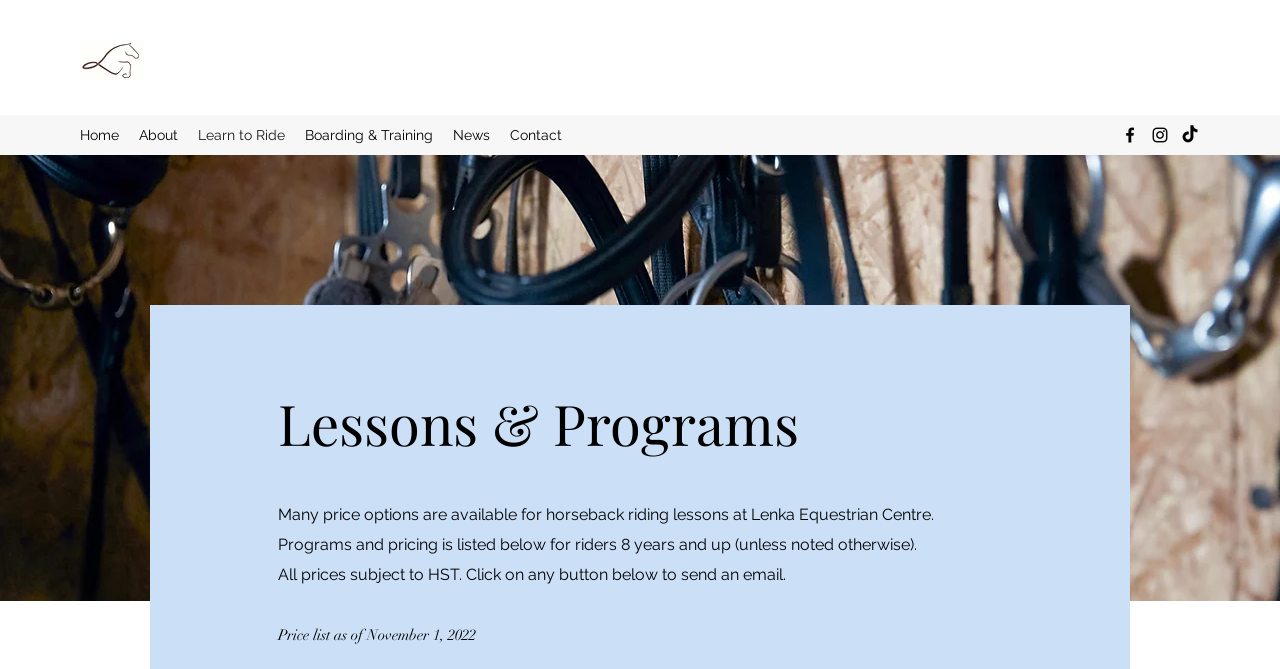Provide the bounding box coordinates of the area you need to click to execute the following instruction: "Click the Home link".

[0.055, 0.179, 0.101, 0.224]